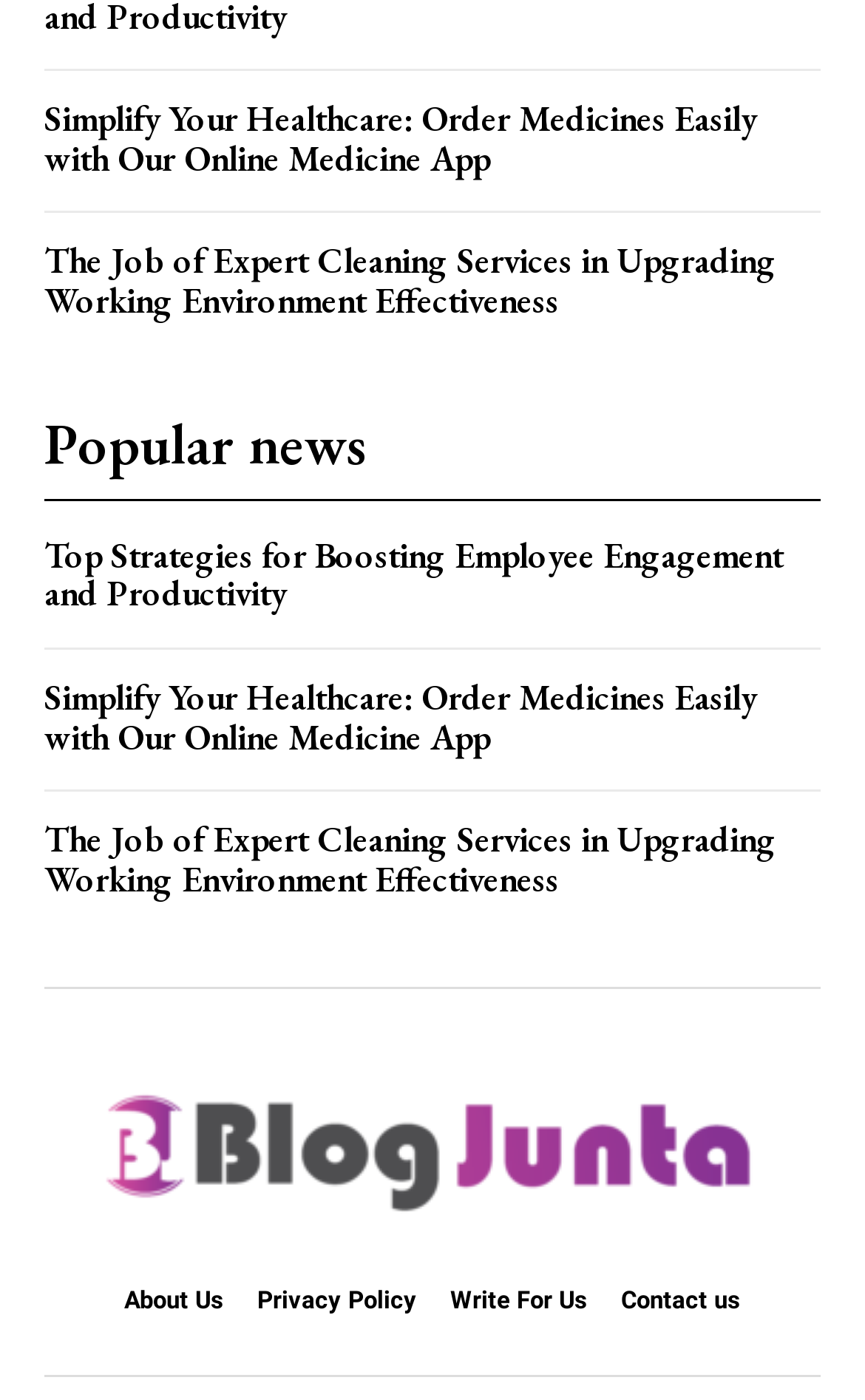Given the following UI element description: "About Us", find the bounding box coordinates in the webpage screenshot.

[0.144, 0.919, 0.259, 0.94]